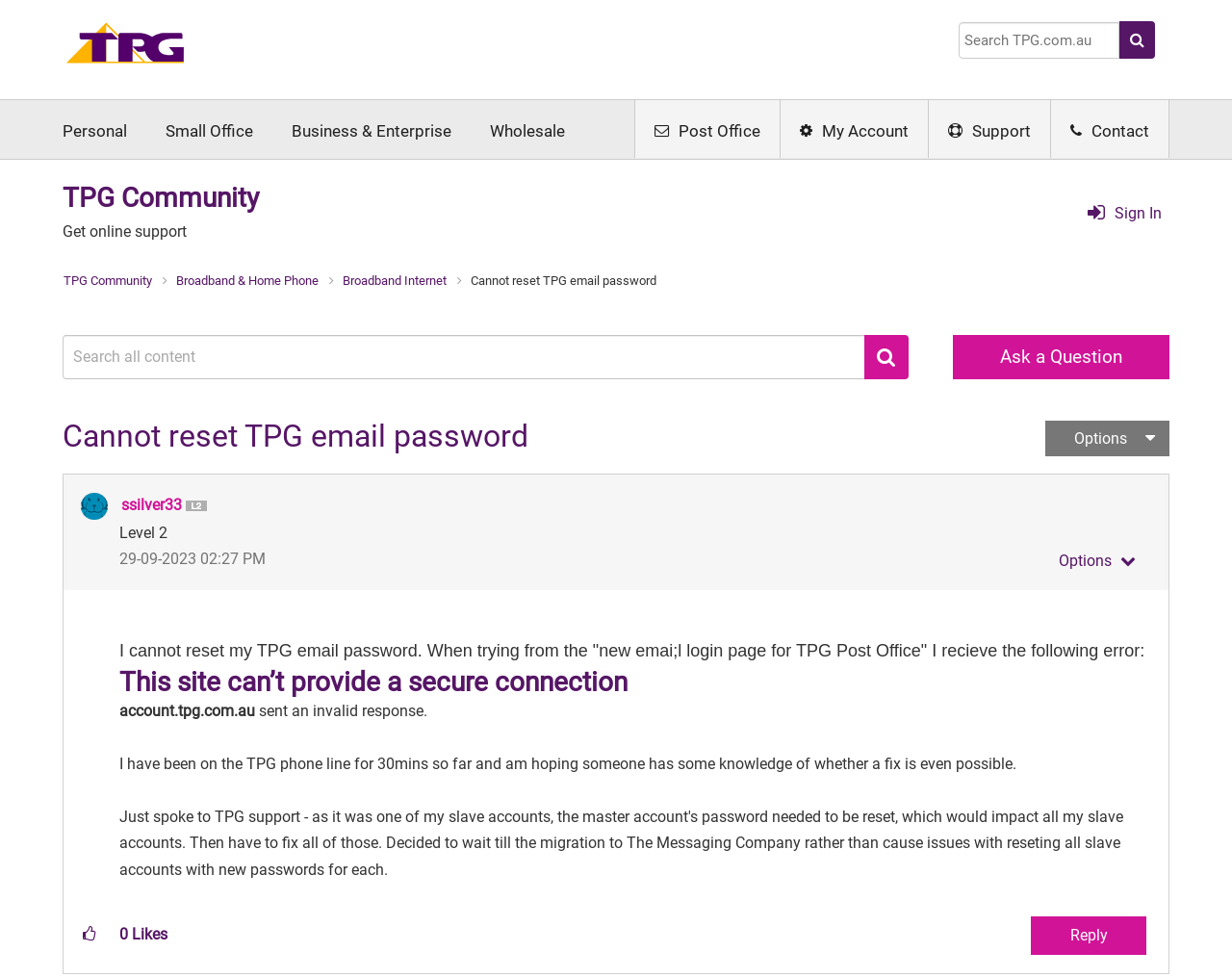Generate a comprehensive caption for the webpage you are viewing.

This webpage is a forum post on the TPG Community website, where a user is seeking help with resetting their TPG email password. At the top of the page, there is a navigation menu with links to "Home", "Personal", "Small Office", "Business & Enterprise", "Wholesale", "Post Office", "My Account", "Support", and "Contact". 

Below the navigation menu, there is a search bar and a button with a magnifying glass icon. On the top-right corner, there is a "Sign In" link and a button with a gear icon labeled "Options". 

The main content of the page is the forum post, which has a heading "Cannot reset TPG email password" and a description of the issue the user is facing. The post includes the error message the user received when trying to reset their password. 

To the left of the post, there is a sidebar with the user's profile information, including their username "ssilver33" and a level indicator "Level 2". Below the post, there are buttons to "Show" post options and to "Reply" to the post. 

At the bottom of the page, there is a table with a "Likes" counter, which currently shows 0 likes. There is also a button to give kudos to the post.